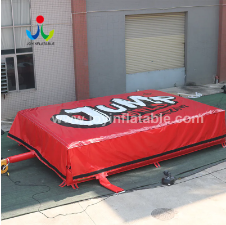What is the purpose of the inflatable cushion?
Please provide a single word or phrase as your answer based on the screenshot.

To provide a safe landing space